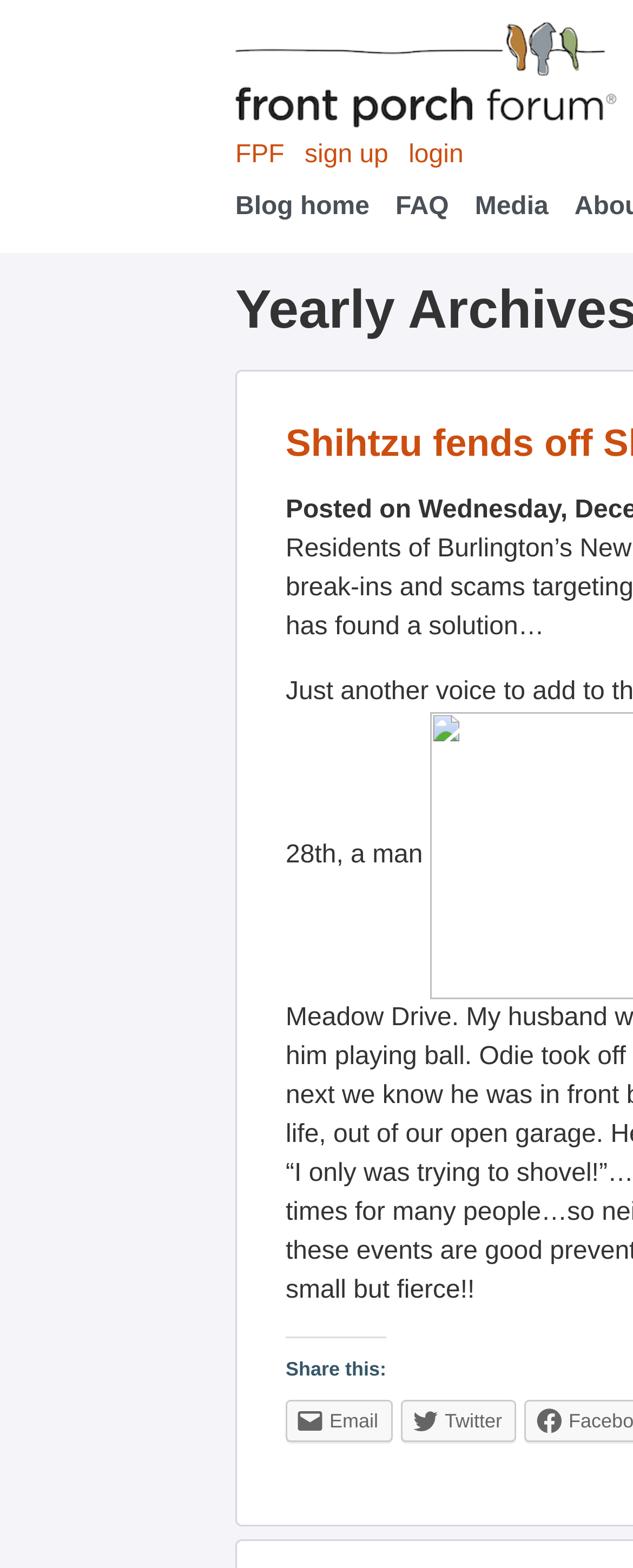Identify the title of the webpage and provide its text content.

Yearly Archives: 2009